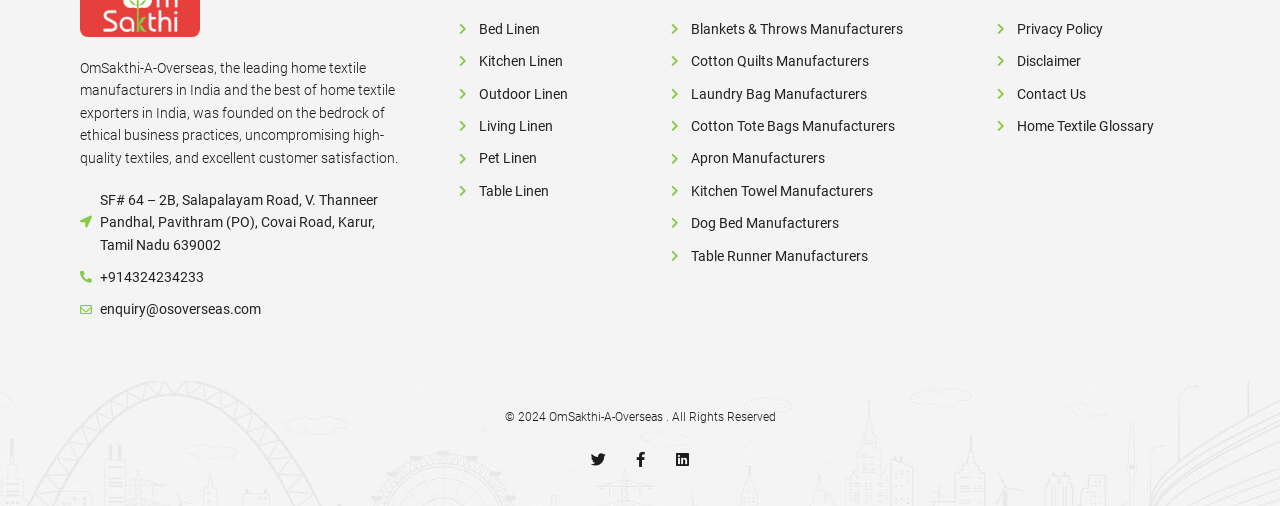What is the company's name?
Based on the image, give a one-word or short phrase answer.

OmSakthi-A-Overseas